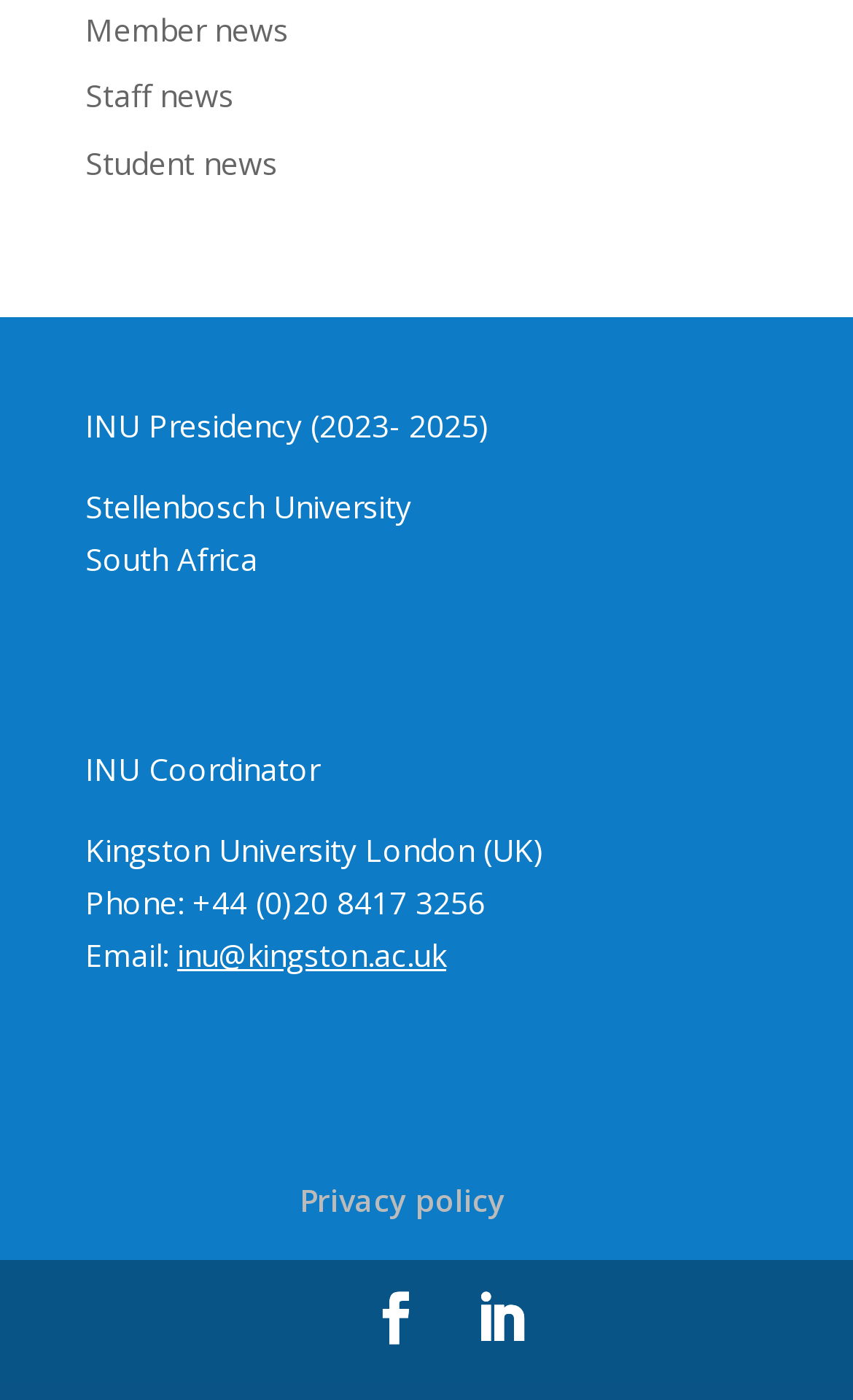Provide a short answer using a single word or phrase for the following question: 
What is the name of the university mentioned?

Stellenbosch University